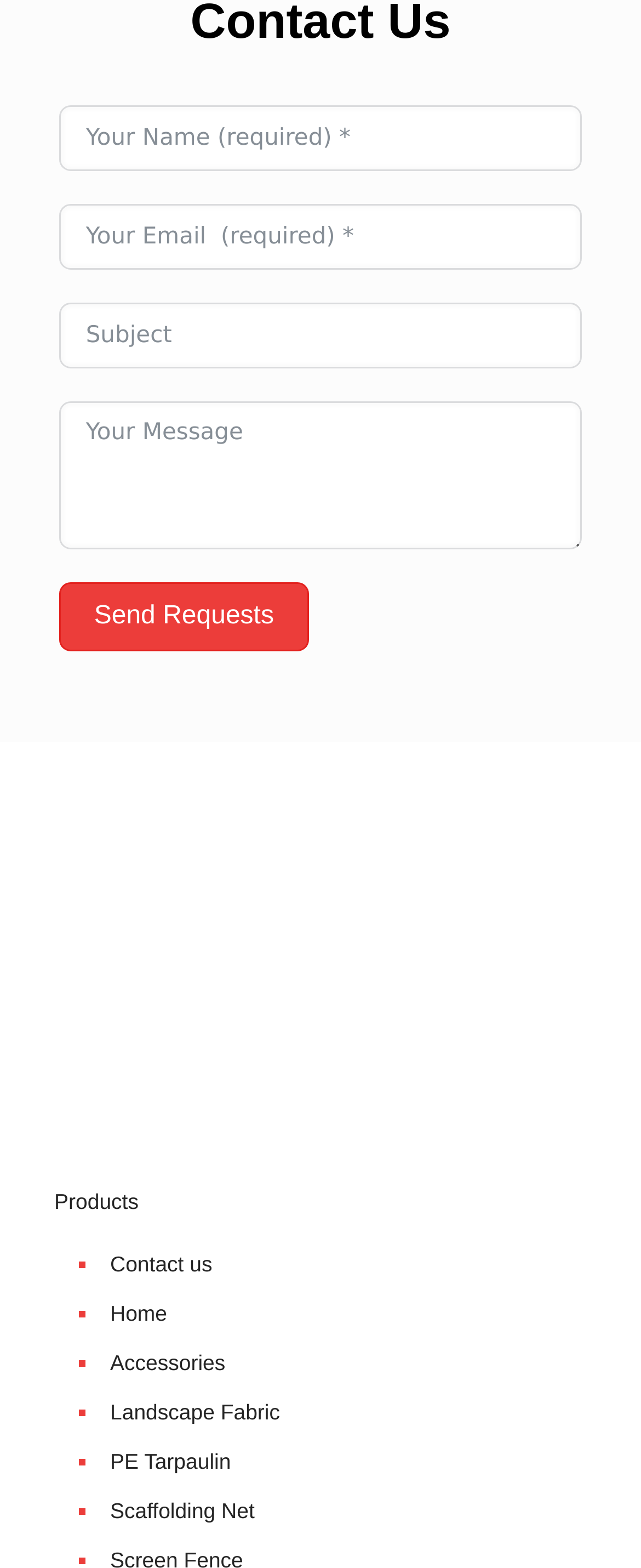Identify the bounding box coordinates for the element you need to click to achieve the following task: "Click the 'Home' link". Provide the bounding box coordinates as four float numbers between 0 and 1, in the form [left, top, right, bottom].

[0.162, 0.824, 0.915, 0.855]